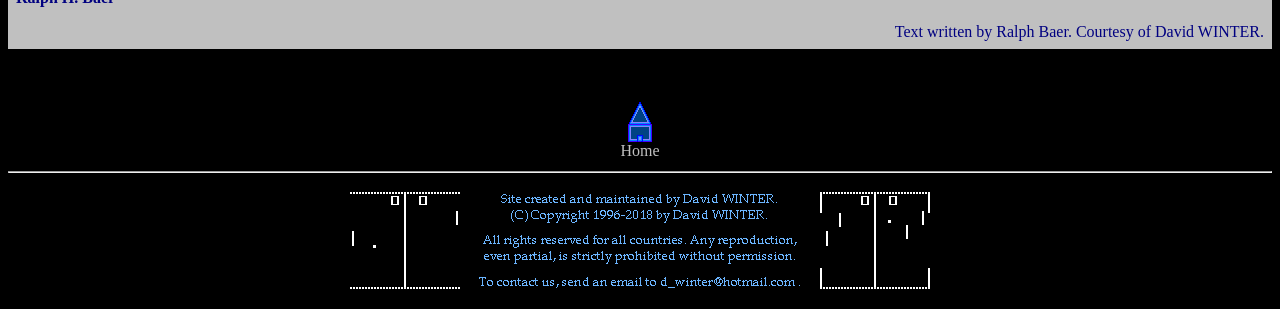What is the link in the table?
Refer to the image and give a detailed response to the question.

The table contains a link element with the text 'Home'. The link is accompanied by an image with the same text, suggesting that it is a navigation element that leads to the homepage.